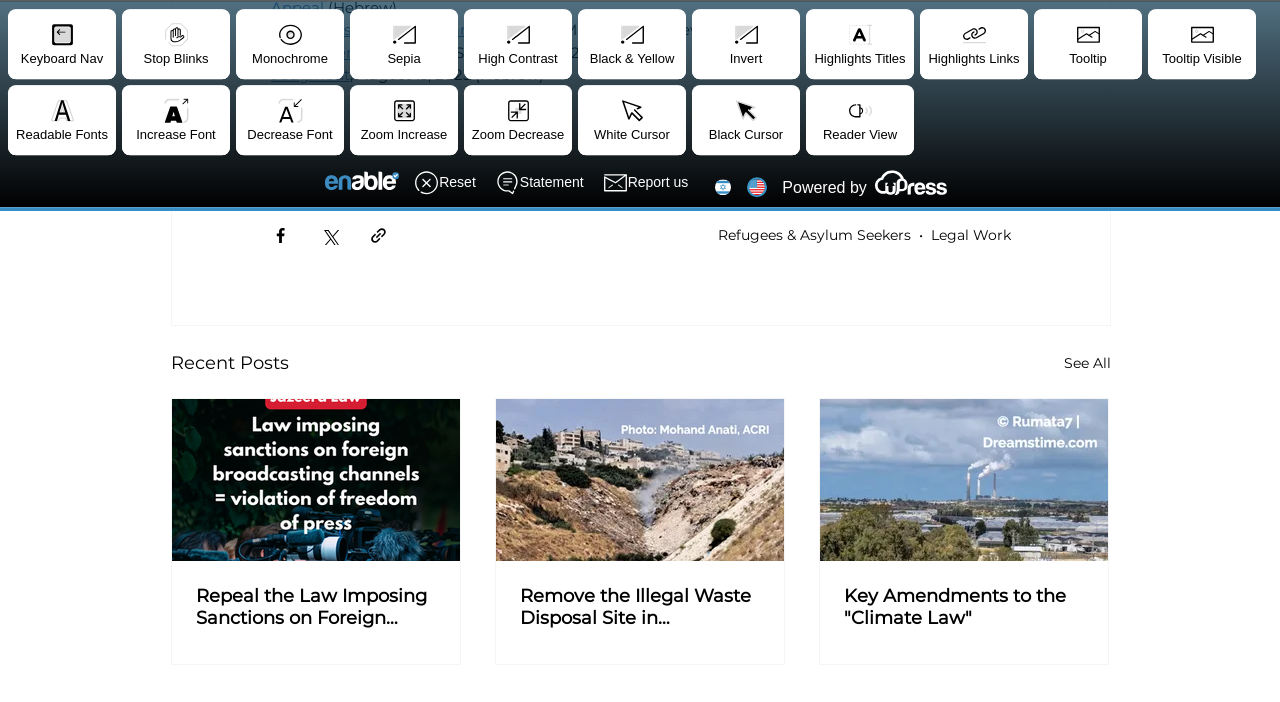Given the description: "StatementAlt+Q", determine the bounding box coordinates of the UI element. The coordinates should be formatted as four float numbers between 0 and 1, [left, top, right, bottom].

[0.385, 0.239, 0.461, 0.282]